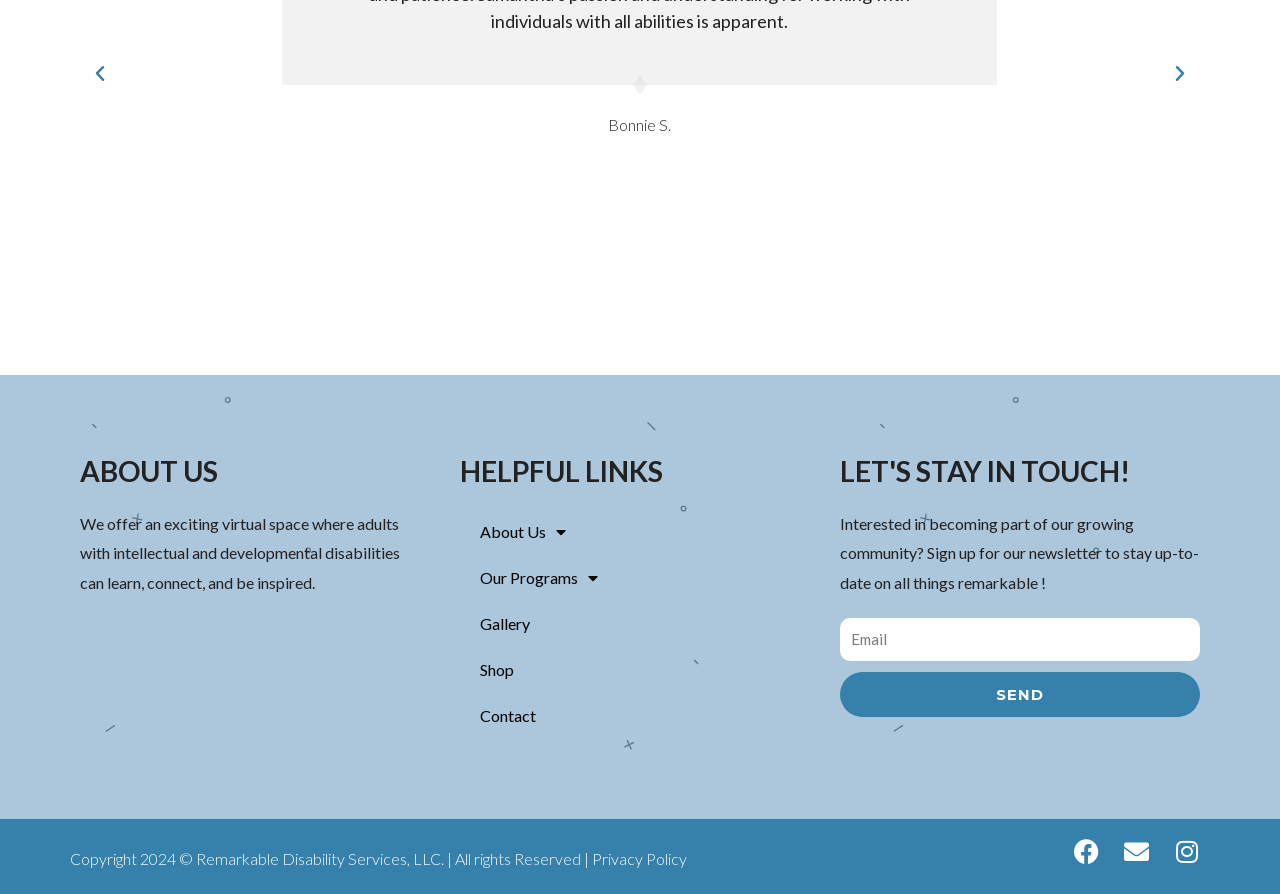Locate the bounding box of the UI element based on this description: "parent_node: Email name="form_fields[email]" placeholder="Email"". Provide four float numbers between 0 and 1 as [left, top, right, bottom].

[0.656, 0.691, 0.937, 0.74]